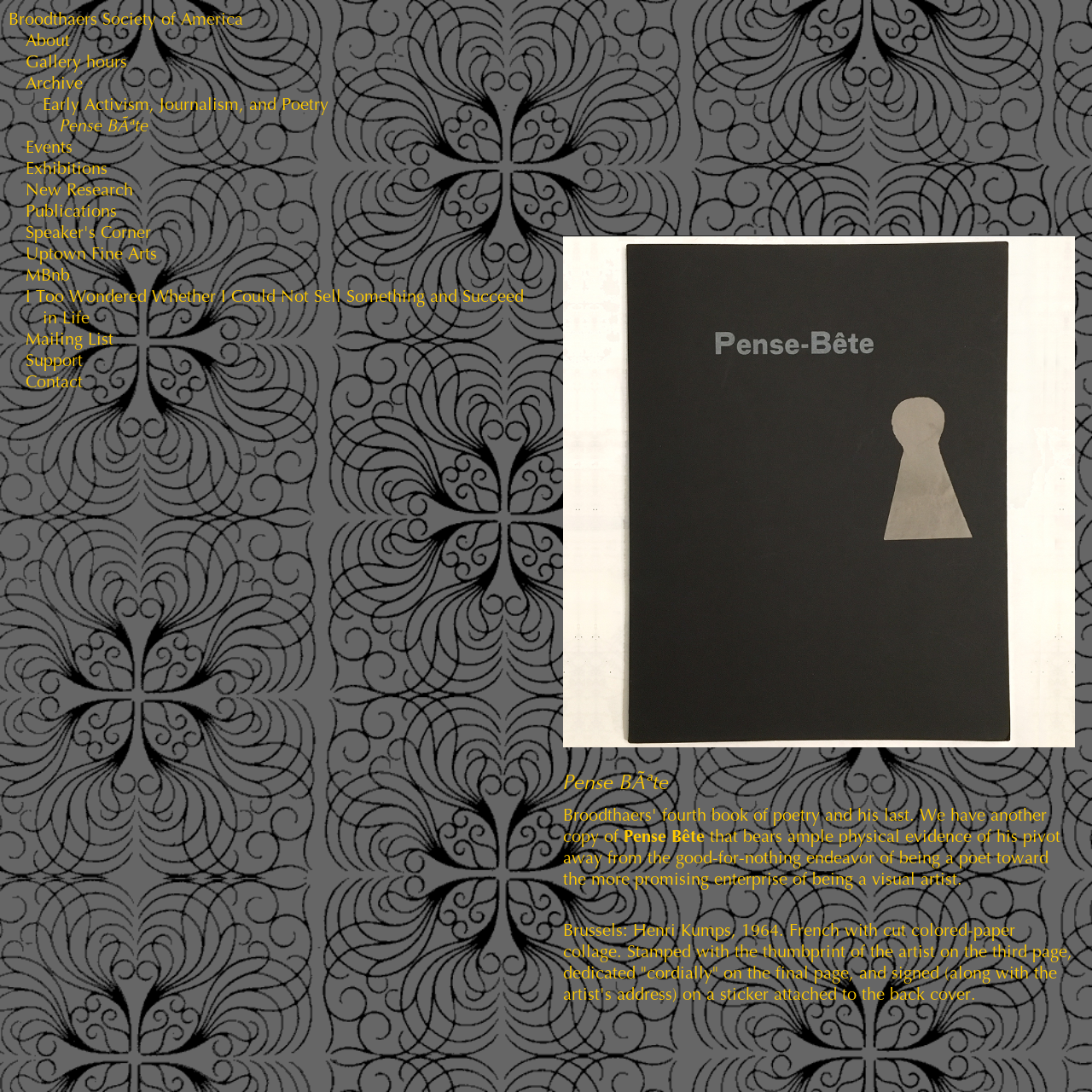Using the element description This article, predict the bounding box coordinates for the UI element. Provide the coordinates in (top-left x, top-left y, bottom-right x, bottom-right y) format with values ranging from 0 to 1.

None